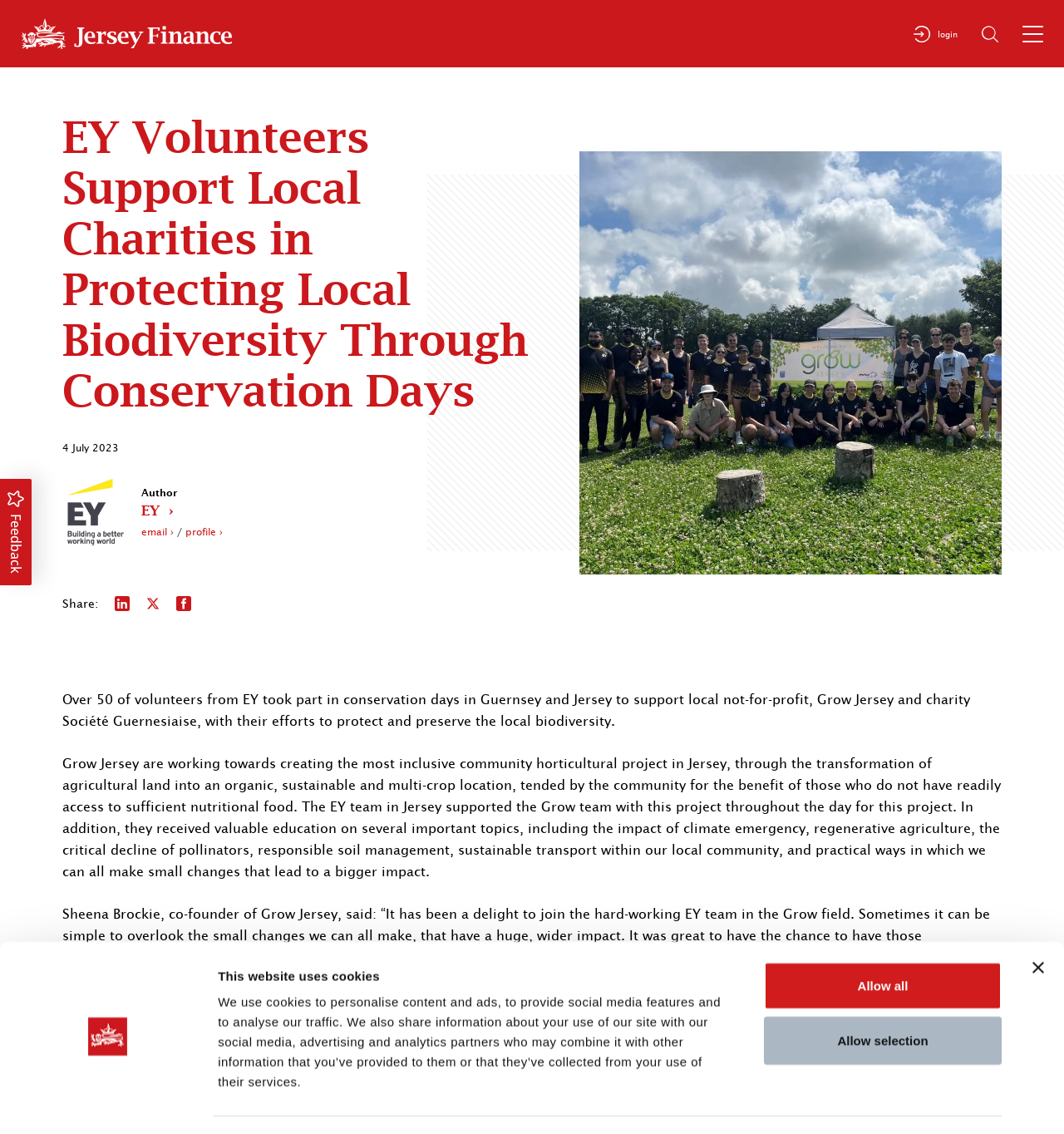Identify the title of the webpage and provide its text content.

EY Volunteers Support Local Charities in Protecting Local Biodiversity Through Conservation Days